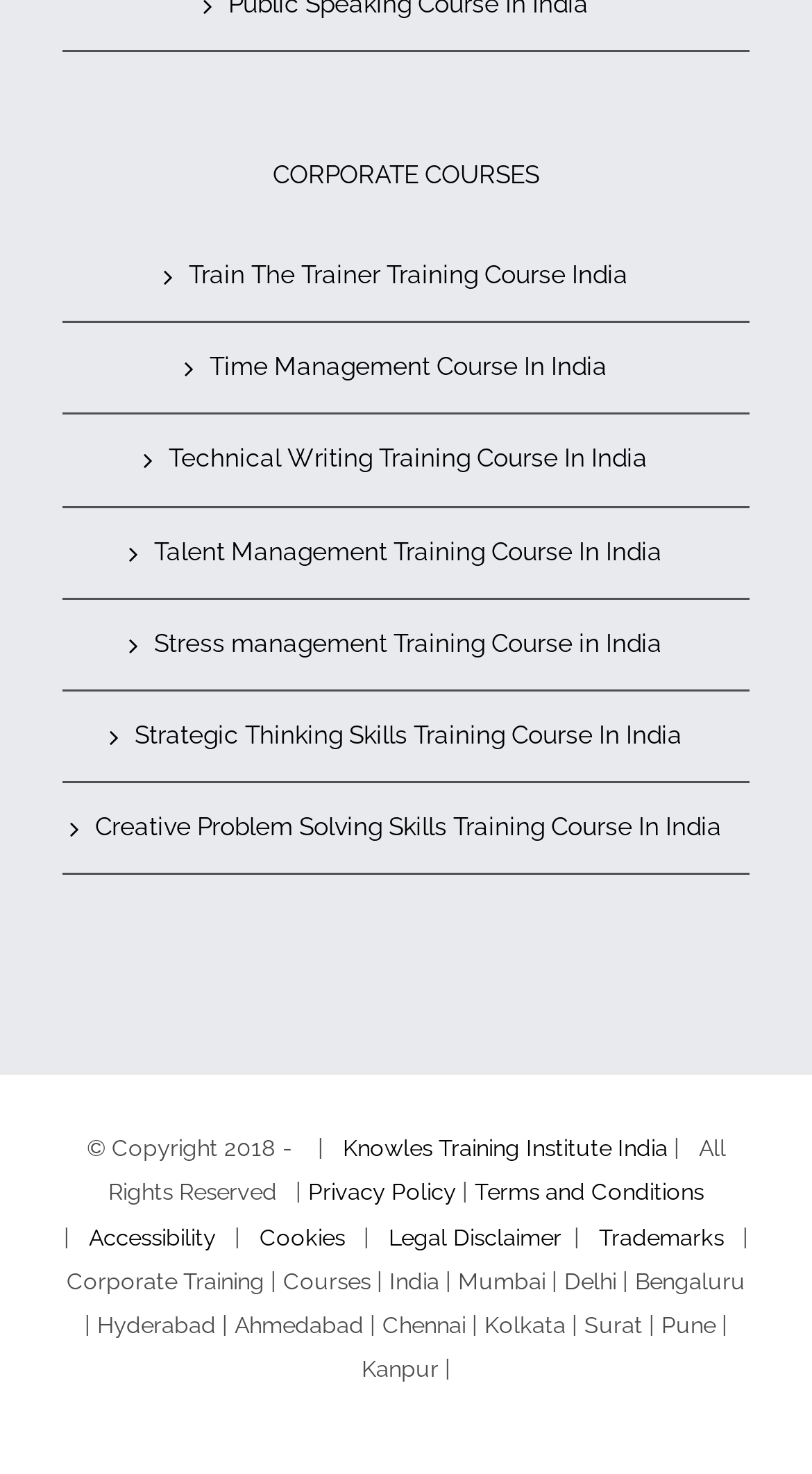Pinpoint the bounding box coordinates of the area that should be clicked to complete the following instruction: "Click on Train The Trainer Training Course India". The coordinates must be given as four float numbers between 0 and 1, i.e., [left, top, right, bottom].

[0.108, 0.171, 0.897, 0.204]